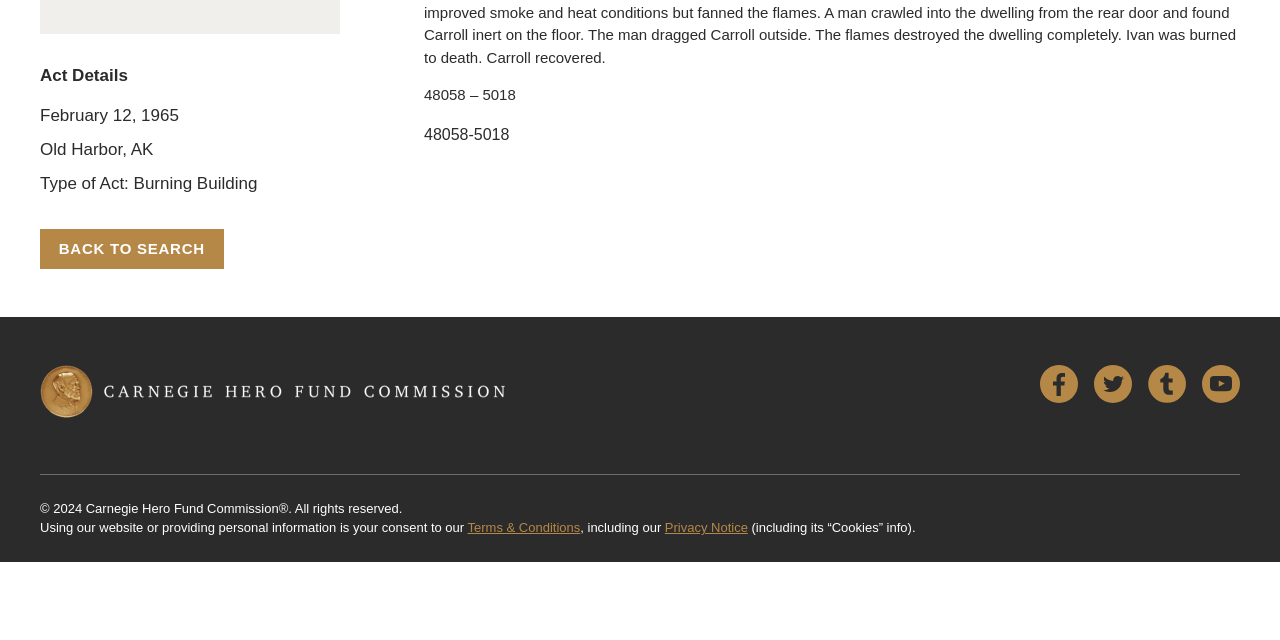Provide the bounding box coordinates, formatted as (top-left x, top-left y, bottom-right x, bottom-right y), with all values being floating point numbers between 0 and 1. Identify the bounding box of the UI element that matches the description: YouTube

[0.939, 0.571, 0.969, 0.63]